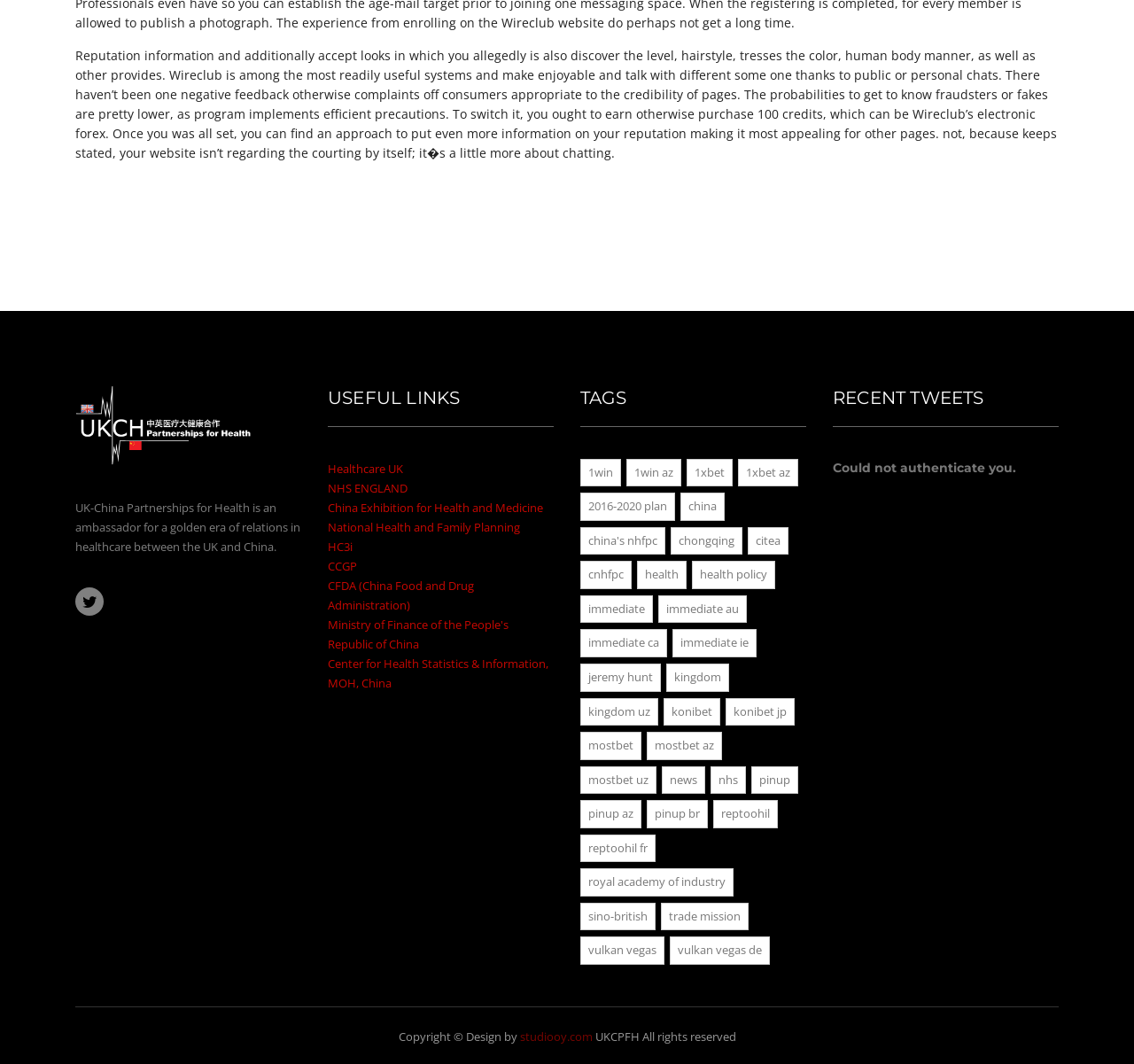What is the last link listed under 'TAGS'?
Using the image provided, answer with just one word or phrase.

vulkan vegas DE